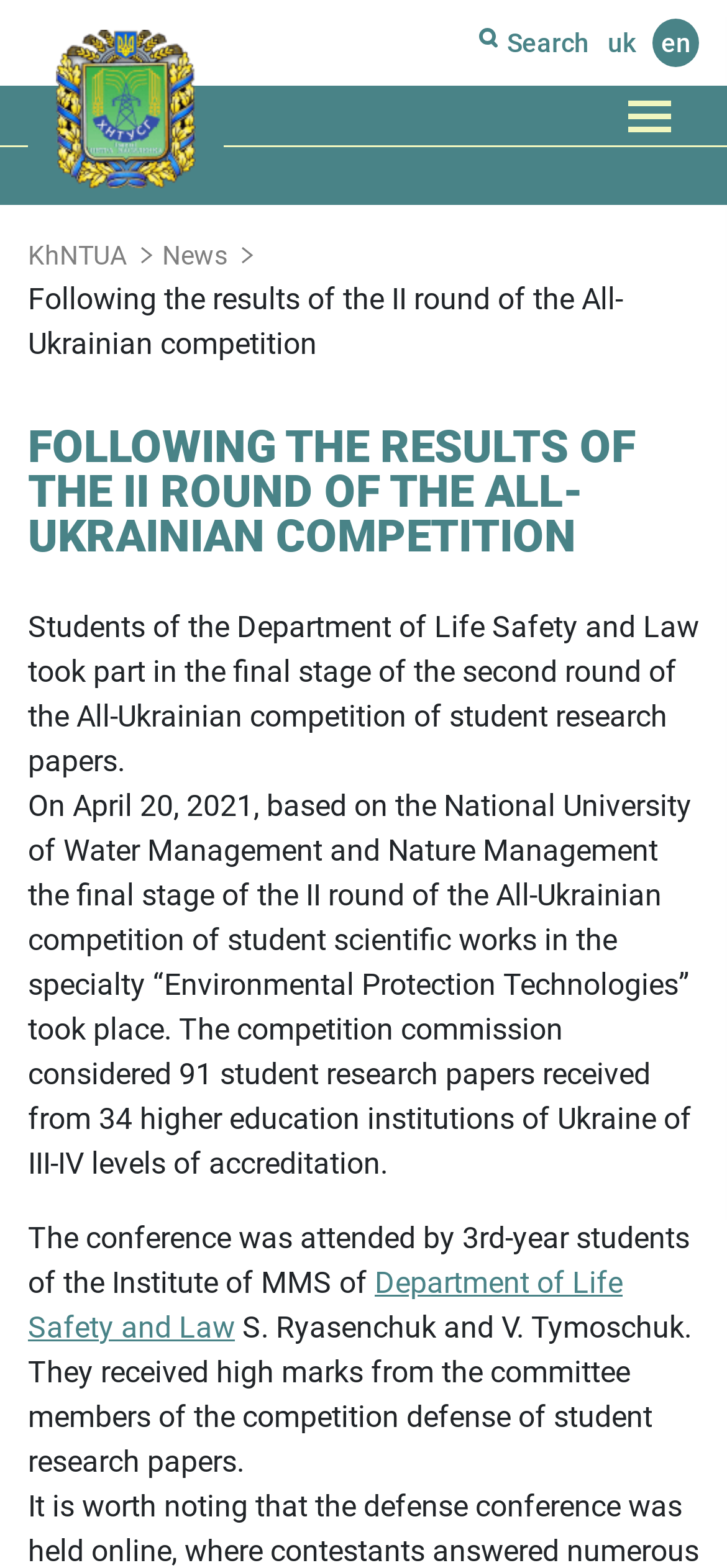Reply to the question with a brief word or phrase: What is the specialty of the competition?

Environmental Protection Technologies